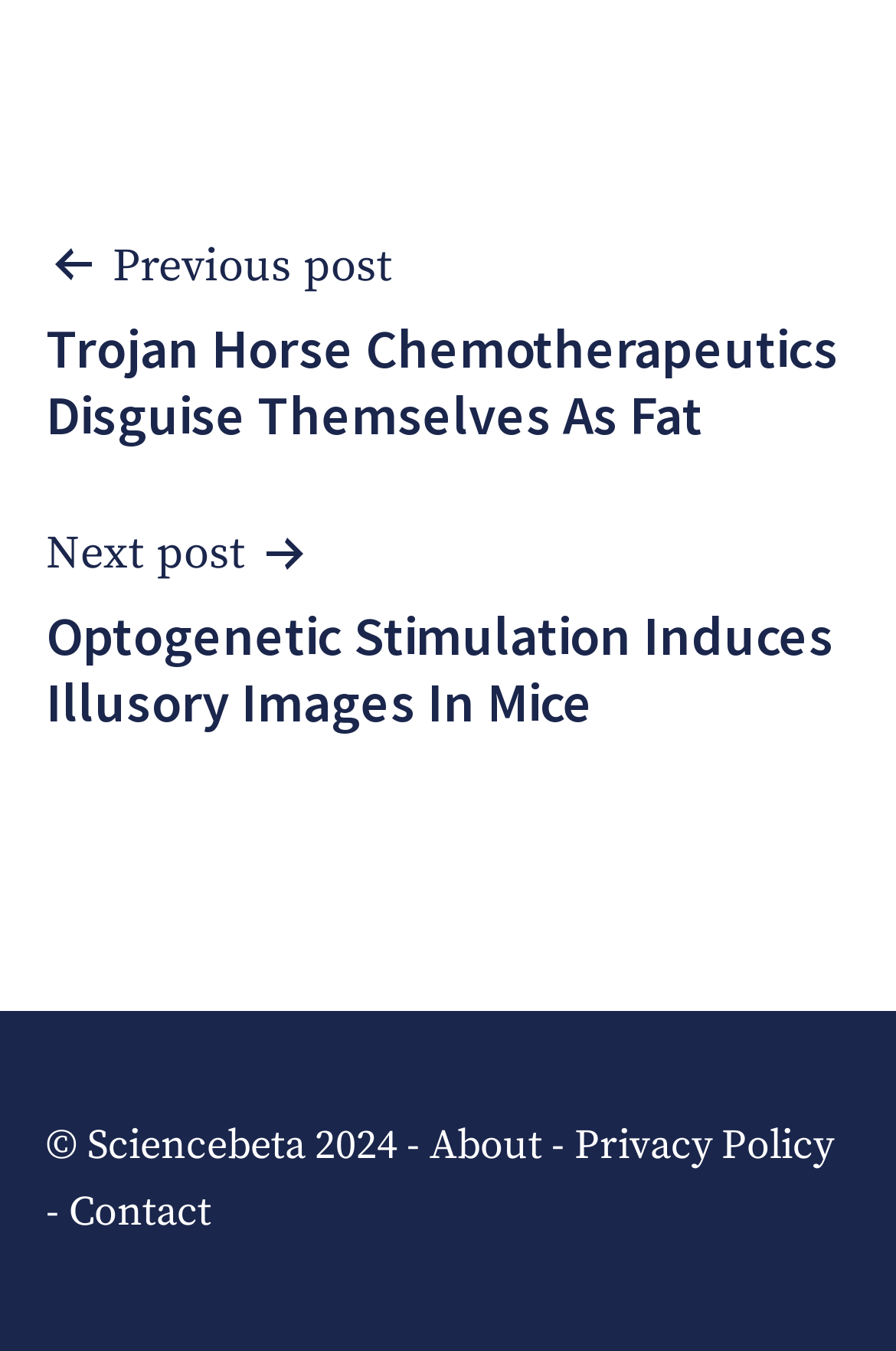Identify the bounding box of the HTML element described here: "Privacy Policy". Provide the coordinates as four float numbers between 0 and 1: [left, top, right, bottom].

[0.641, 0.829, 0.931, 0.868]